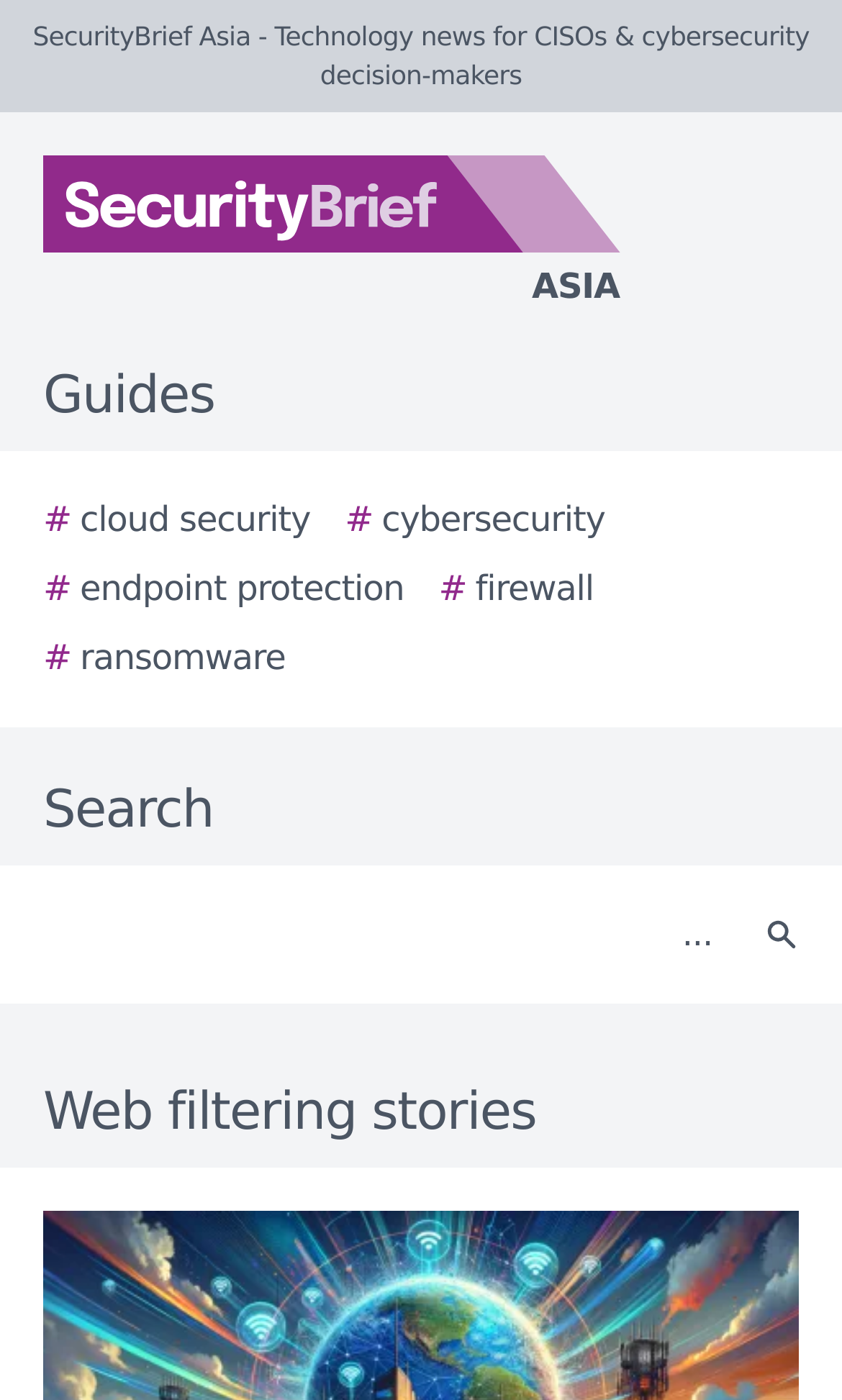Identify the bounding box coordinates for the UI element described as: "Asia".

[0.0, 0.111, 0.923, 0.224]